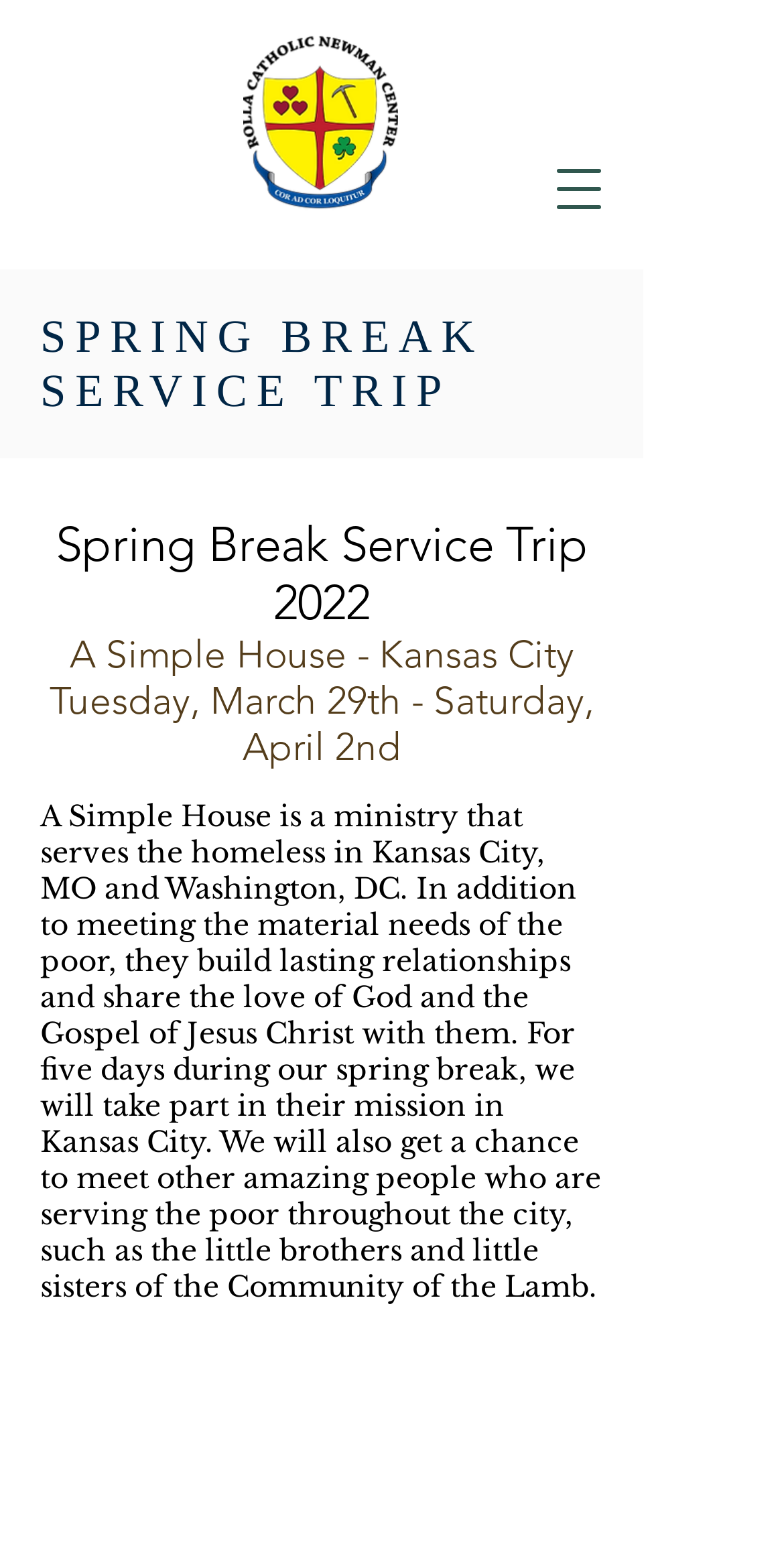Elaborate on the webpage's design and content in a detailed caption.

The webpage is about Service Trips, specifically a Spring Break Service Trip in 2022. At the top left of the page, there is a logo image, which is a link. On the top right, there is a button to open a navigation menu. 

Below the logo, there are four headings that provide details about the service trip. The first heading is "SPRING BREAK SERVICE TRIP", followed by "Spring Break Service Trip 2022", then "A Simple House - Kansas City", and lastly "Tuesday, March 29th - Saturday, April 2nd". 

Under these headings, there is a paragraph of text that describes the service trip. The text explains that A Simple House is a ministry that serves the homeless in Kansas City and Washington, DC, and that the service trip will involve taking part in their mission in Kansas City for five days during spring break. The text also mentions that participants will have the opportunity to meet other people serving the poor in the city.